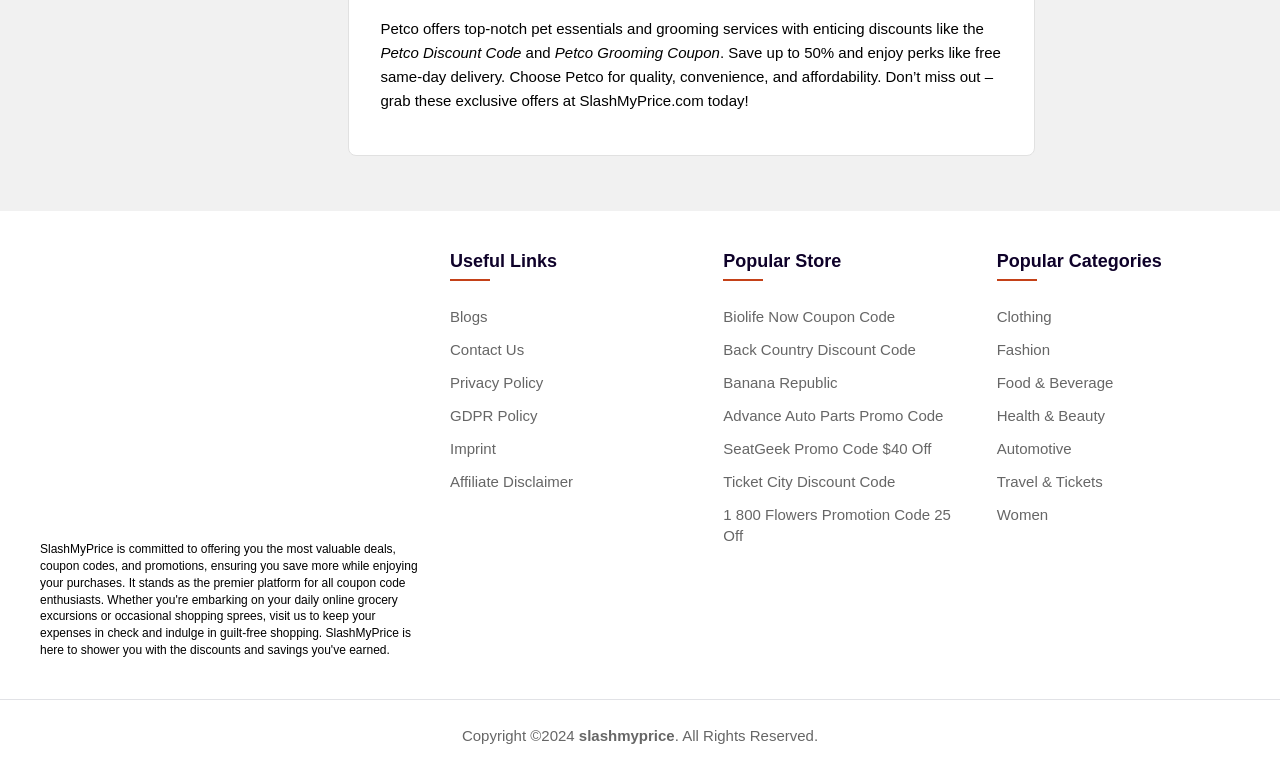Given the element description Health & Beauty, predict the bounding box coordinates for the UI element in the webpage screenshot. The format should be (top-left x, top-left y, bottom-right x, bottom-right y), and the values should be between 0 and 1.

[0.779, 0.528, 0.863, 0.55]